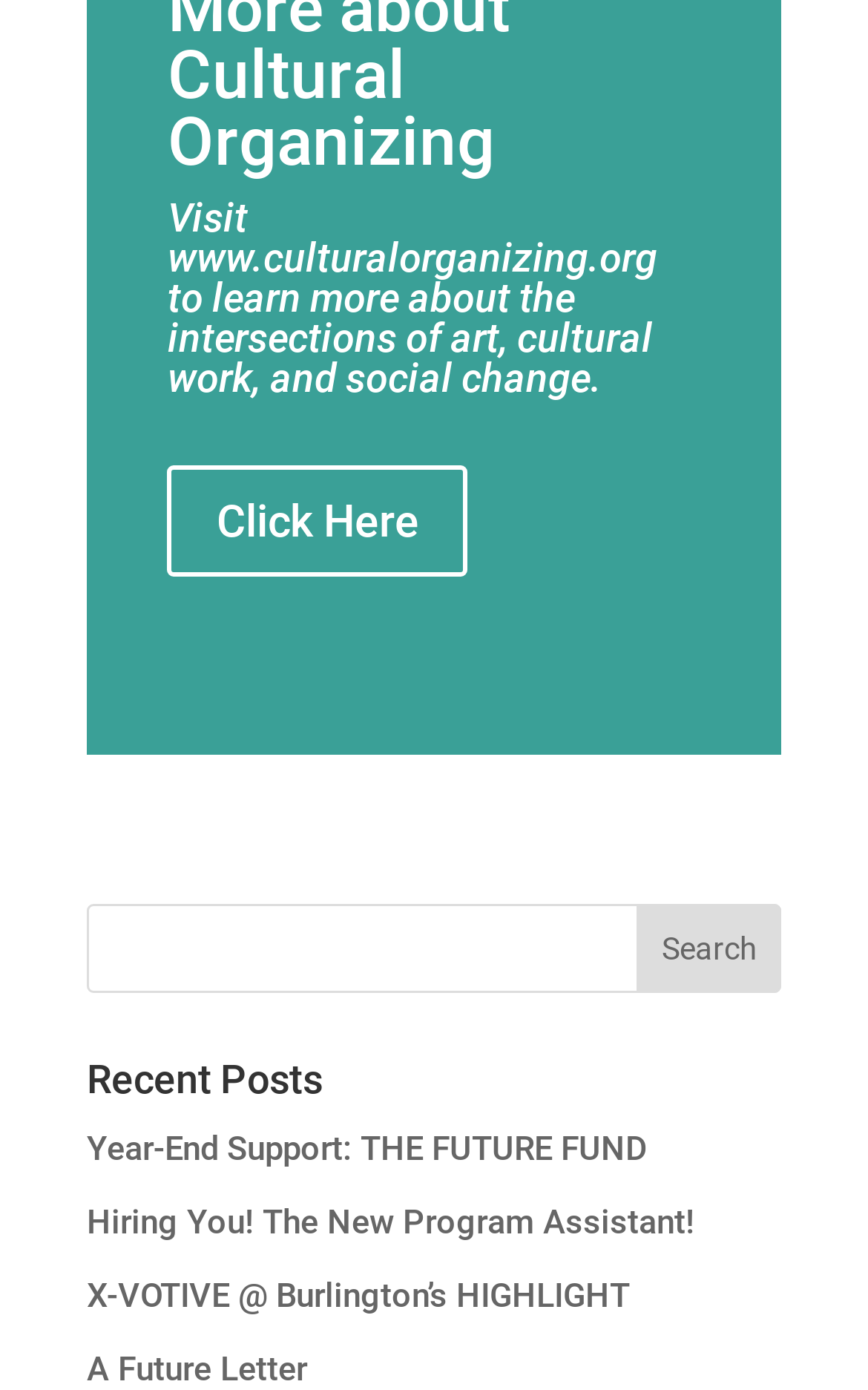Respond to the question below with a concise word or phrase:
How many links are under 'Recent Posts'?

4